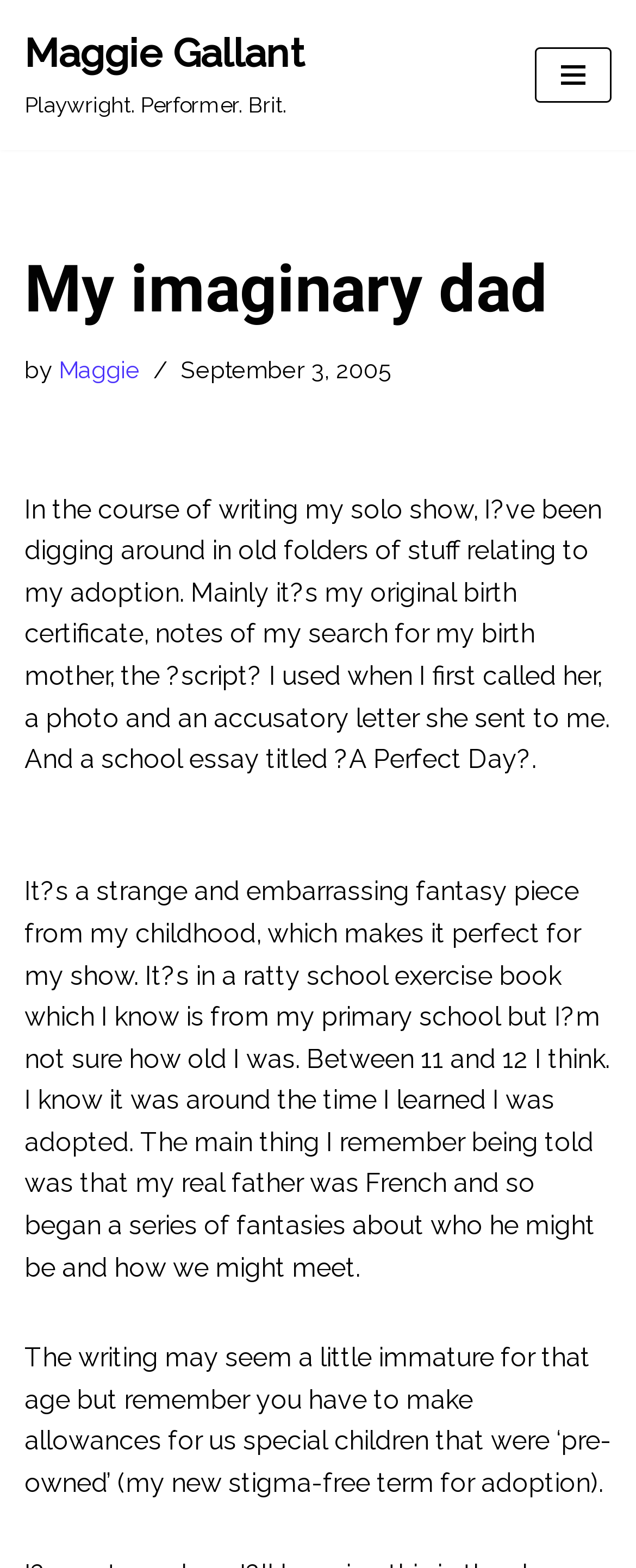Analyze the image and provide a detailed answer to the question: When was the blog post written?

I found the answer by looking at the time element which has a child static text element with the text 'September 3, 2005'. This indicates the date when the blog post was written.